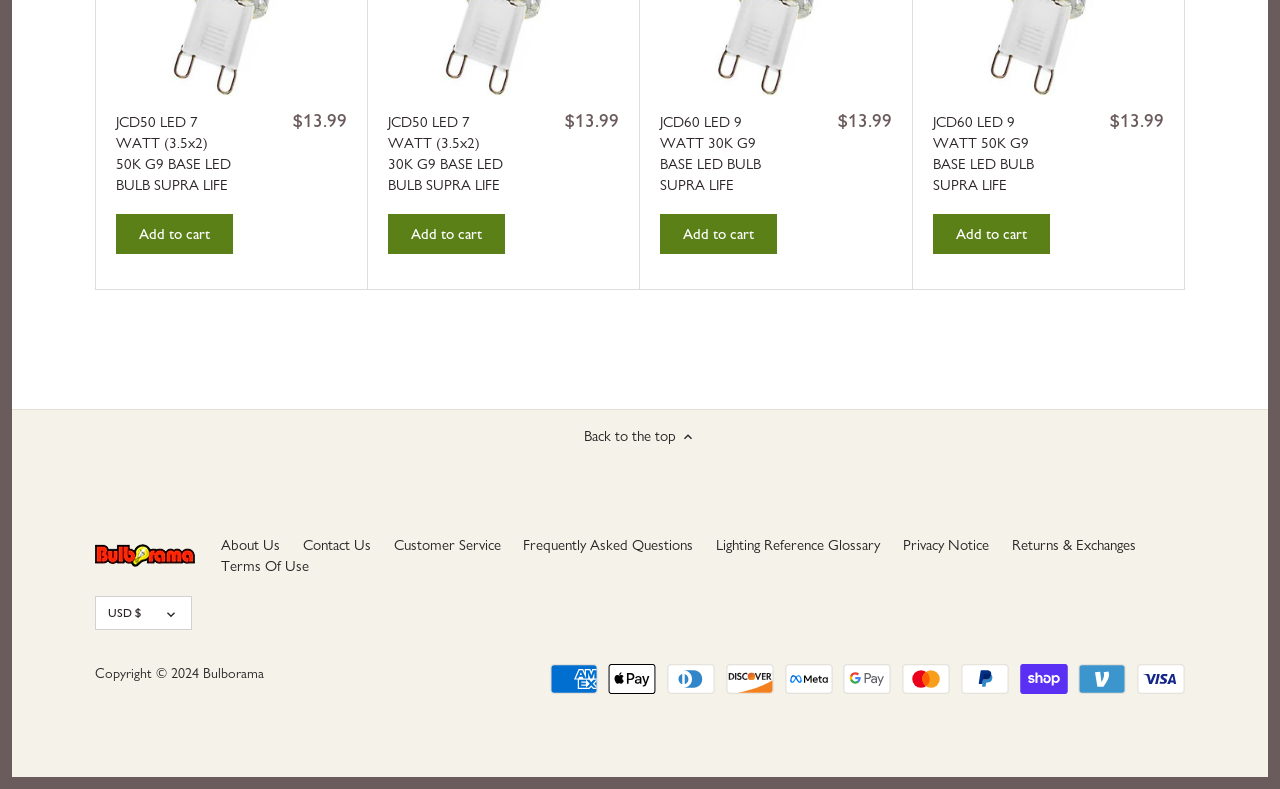Determine the bounding box coordinates for the UI element described. Format the coordinates as (top-left x, top-left y, bottom-right x, bottom-right y) and ensure all values are between 0 and 1. Element description: Back to the top

[0.456, 0.539, 0.544, 0.568]